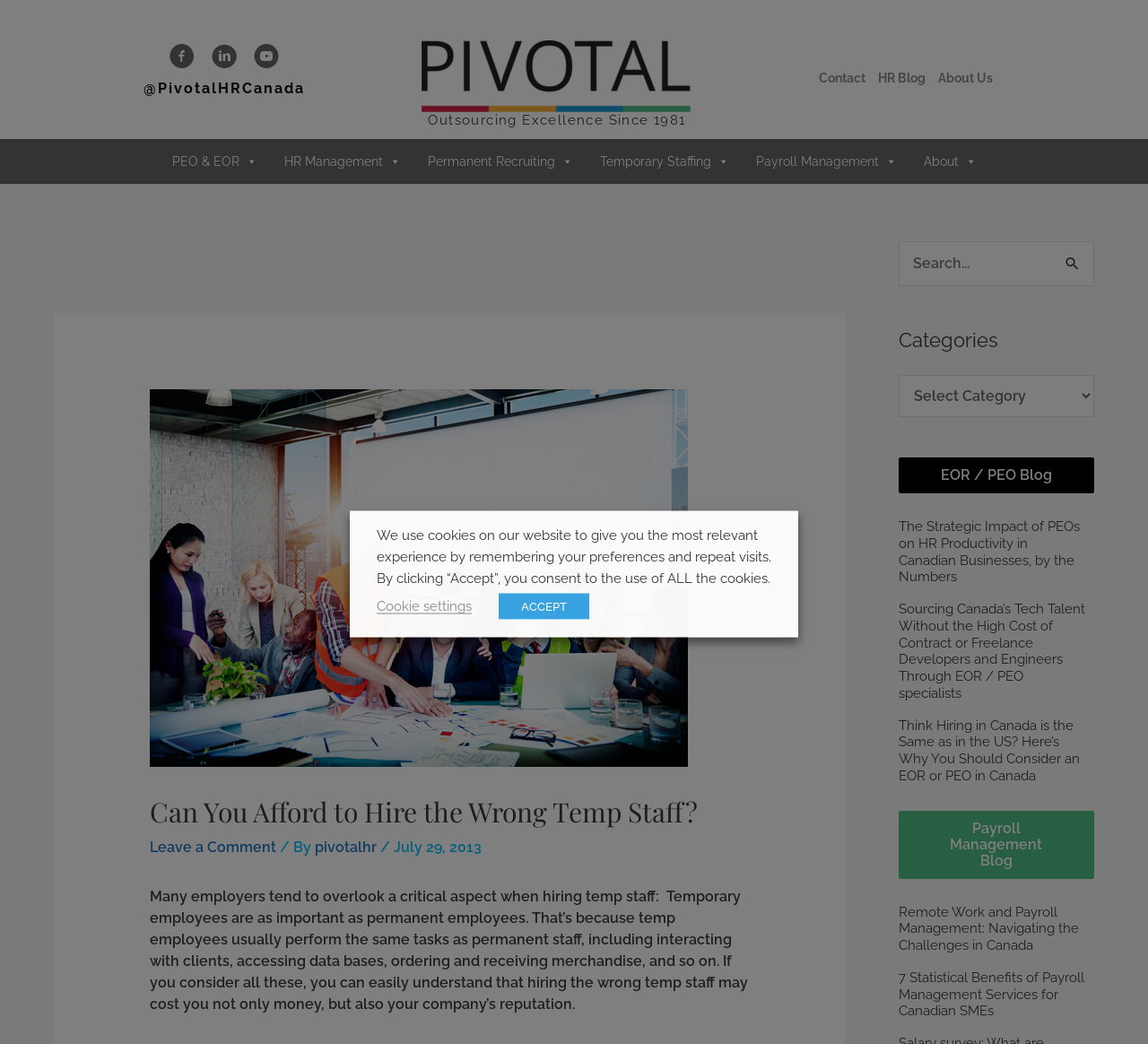Locate the coordinates of the bounding box for the clickable region that fulfills this instruction: "Search for something".

[0.782, 0.231, 0.953, 0.274]